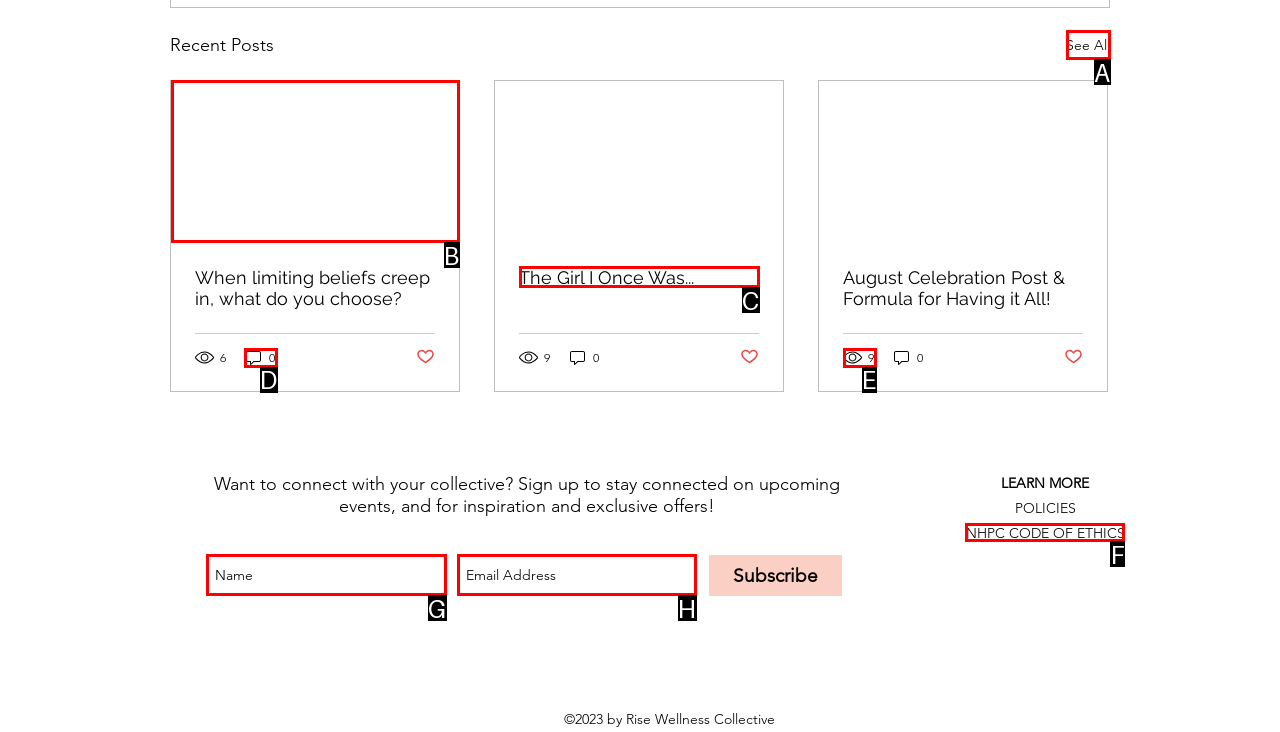Tell me which one HTML element best matches the description: aria-label="Name" name="name" placeholder="Name" Answer with the option's letter from the given choices directly.

G